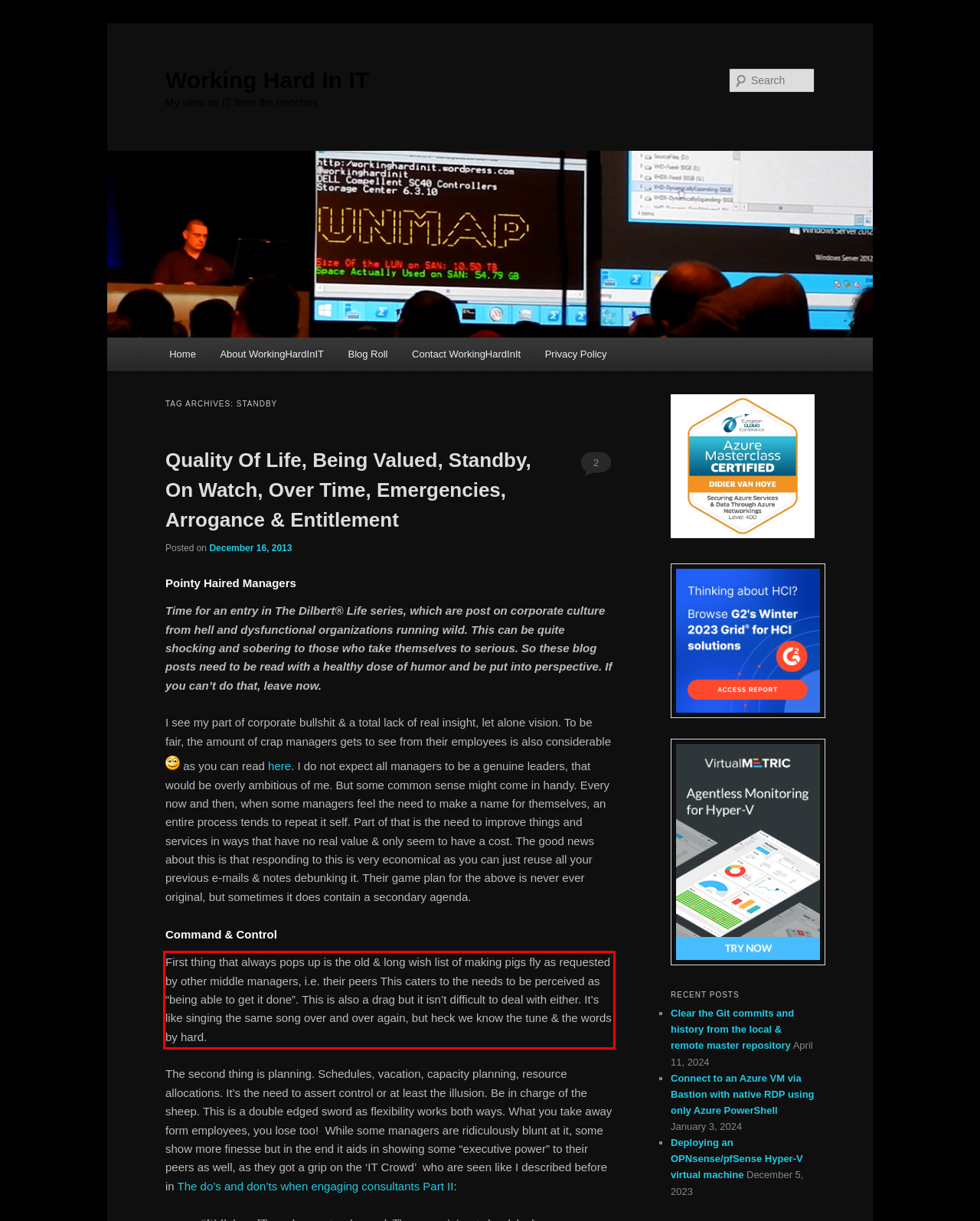You are given a screenshot of a webpage with a UI element highlighted by a red bounding box. Please perform OCR on the text content within this red bounding box.

First thing that always pops up is the old & long wish list of making pigs fly as requested by other middle managers, i.e. their peers This caters to the needs to be perceived as “being able to get it done”. This is also a drag but it isn’t difficult to deal with either. It’s like singing the same song over and over again, but heck we know the tune & the words by hard.